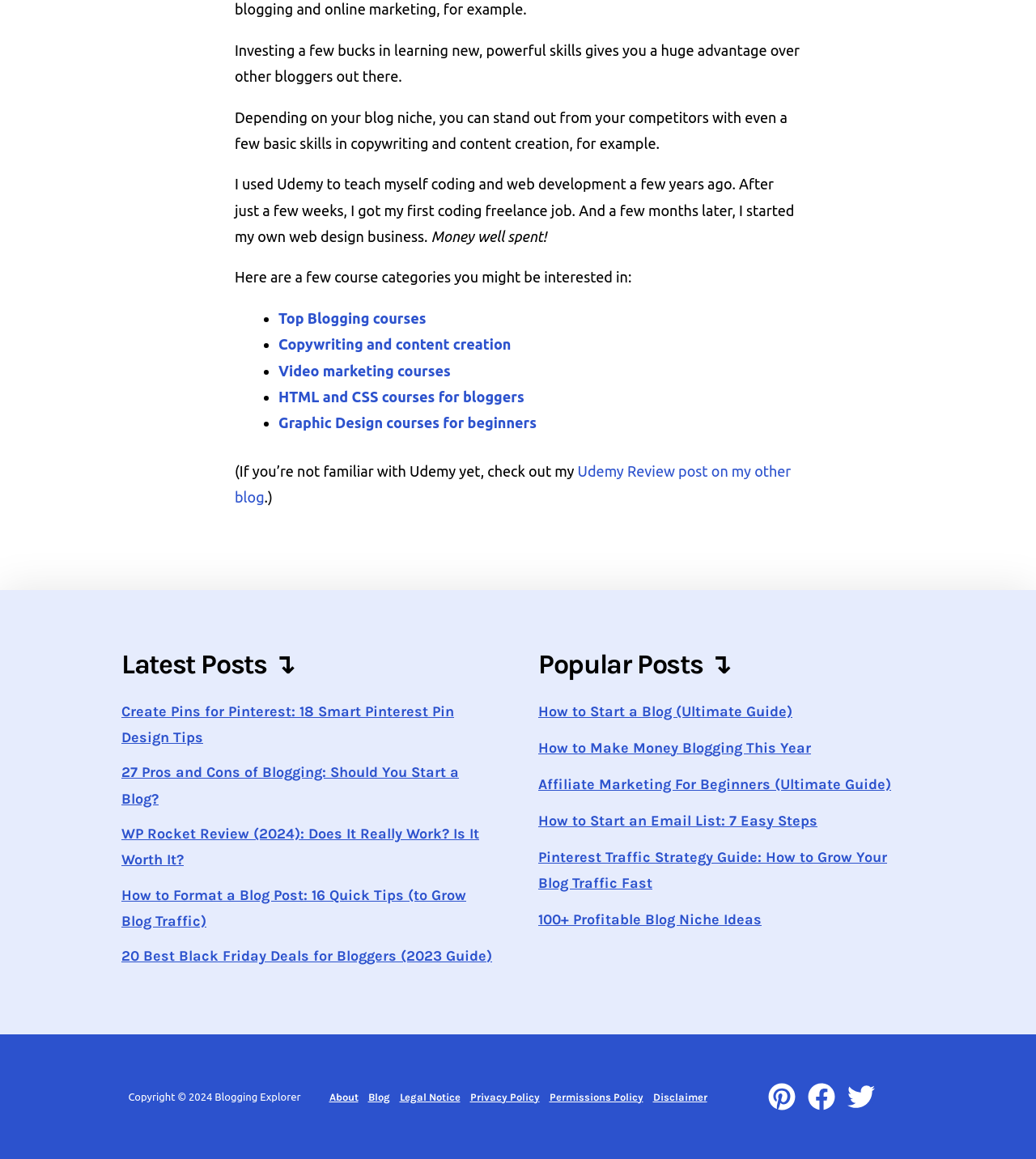What is the main topic of this webpage?
Using the picture, provide a one-word or short phrase answer.

Blogging